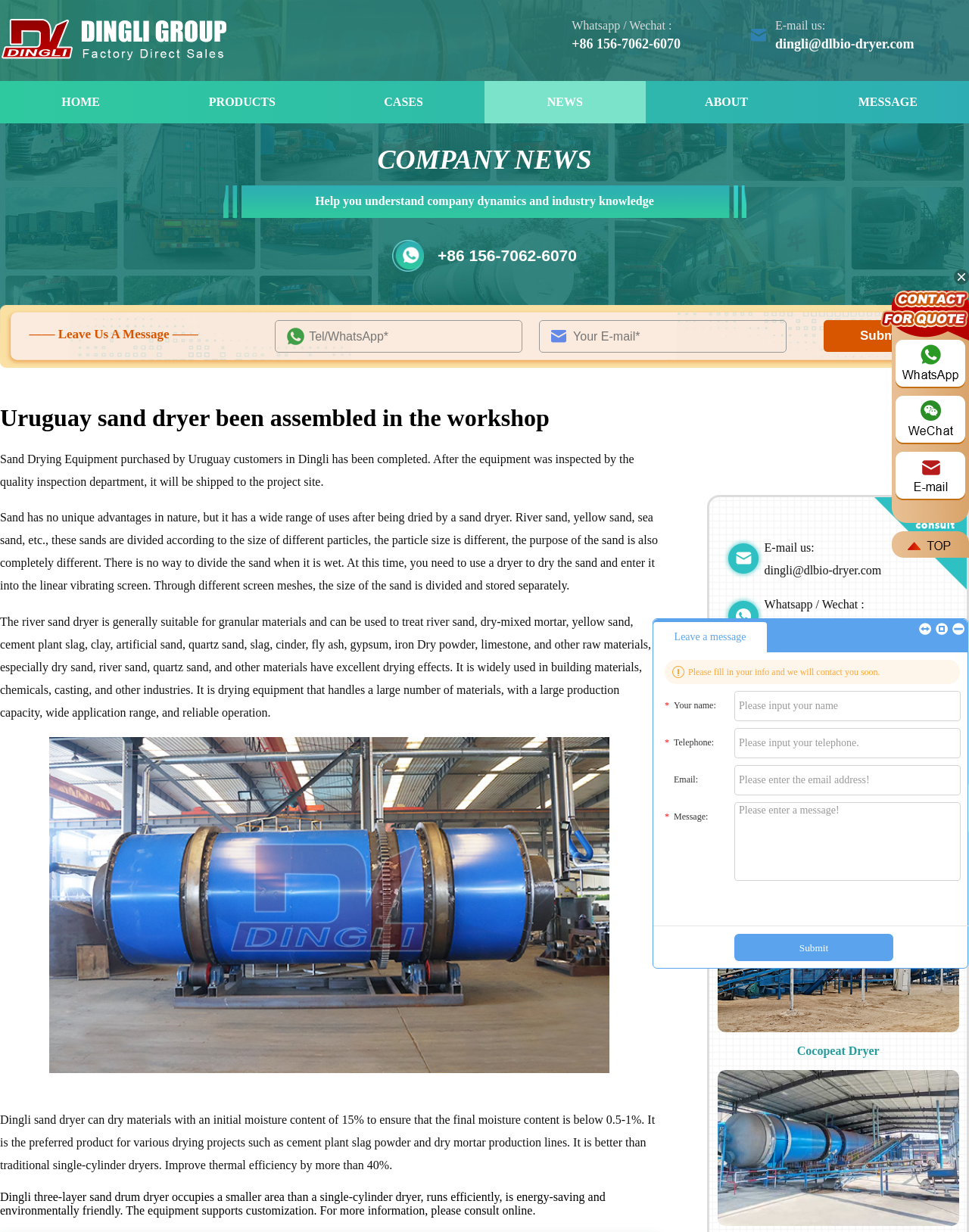Predict the bounding box coordinates for the UI element described as: "+86 156-7062-6070". The coordinates should be four float numbers between 0 and 1, presented as [left, top, right, bottom].

[0.0, 0.2, 1.0, 0.215]